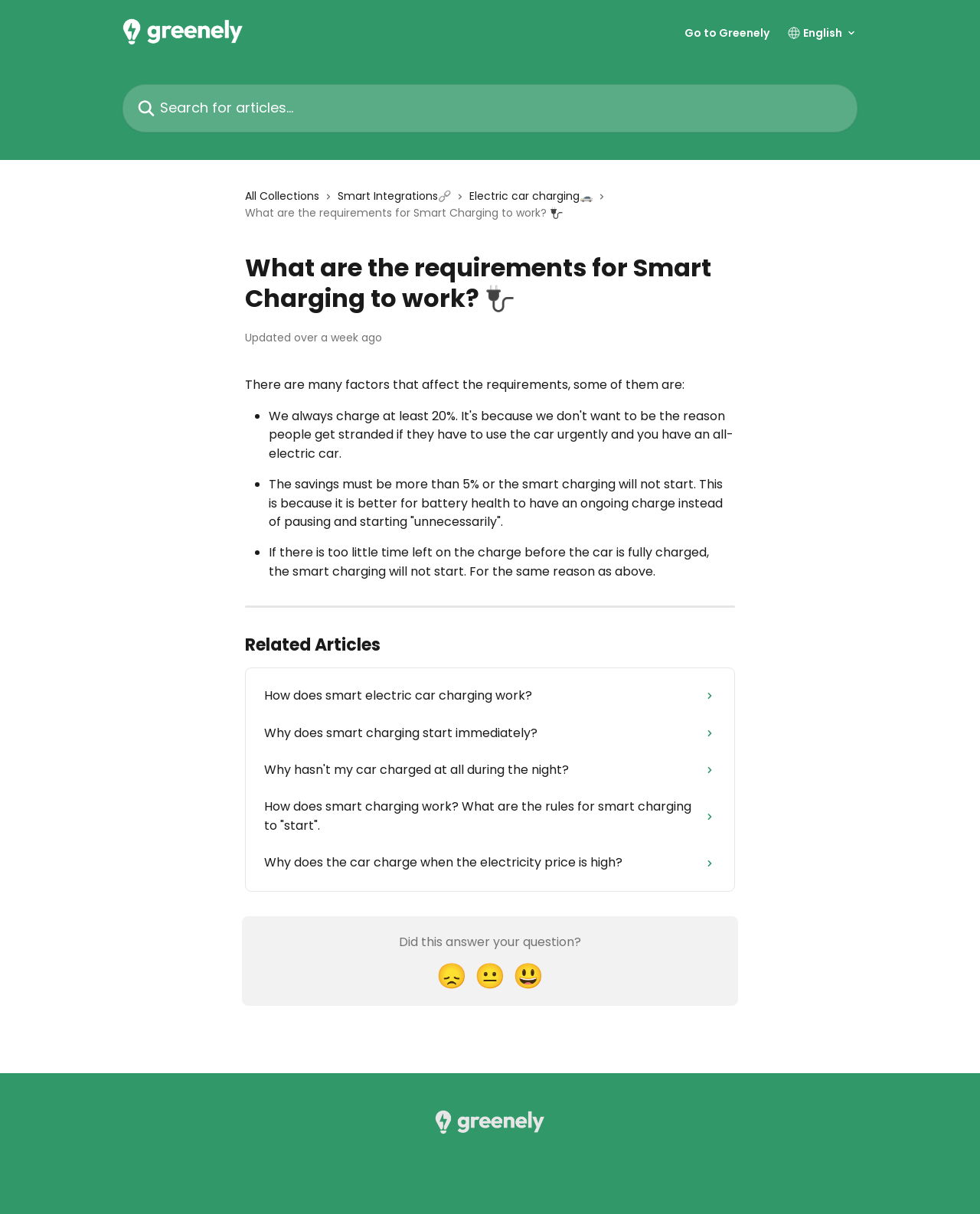Determine the bounding box coordinates of the clickable area required to perform the following instruction: "React with a Smiley". The coordinates should be represented as four float numbers between 0 and 1: [left, top, right, bottom].

[0.52, 0.787, 0.559, 0.821]